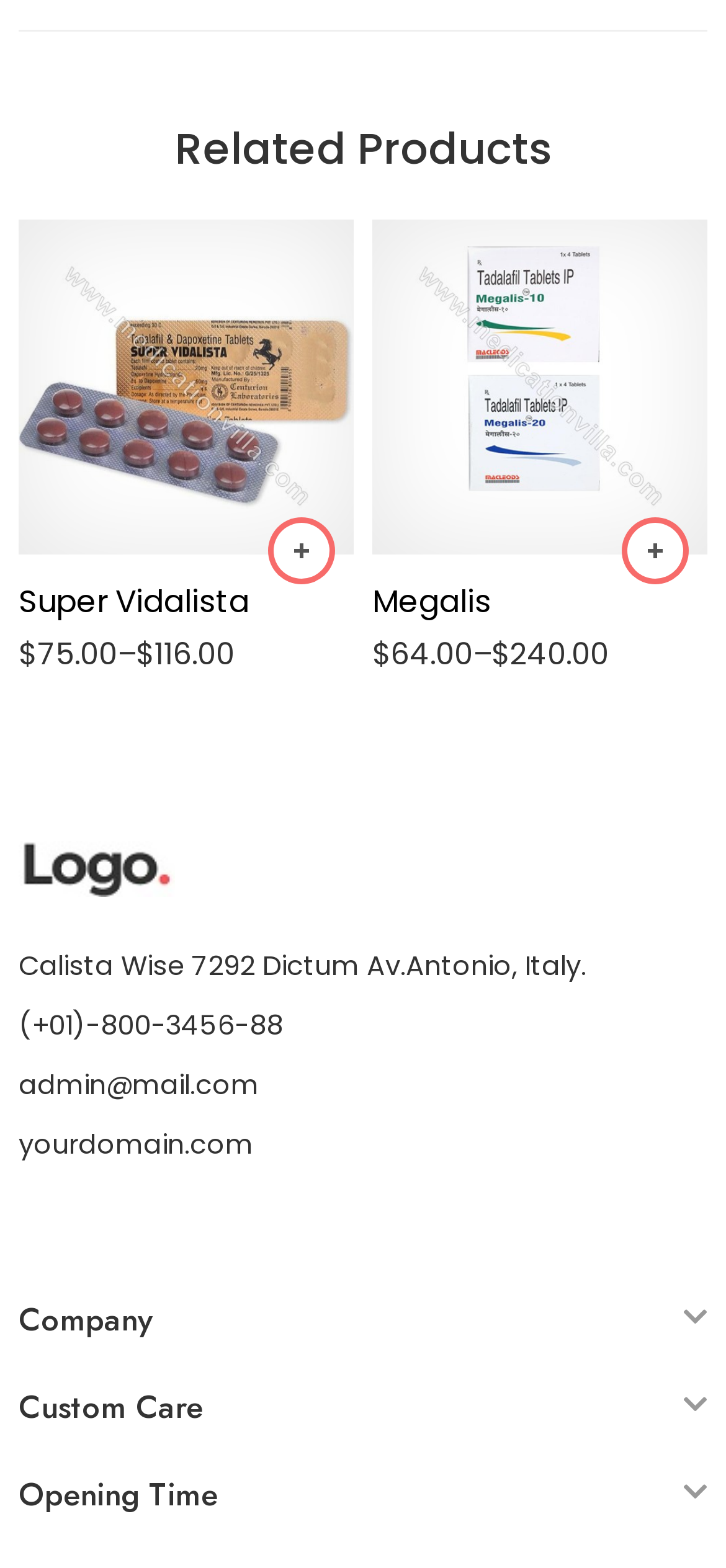Identify the bounding box coordinates for the region of the element that should be clicked to carry out the instruction: "Contact admin via email". The bounding box coordinates should be four float numbers between 0 and 1, i.e., [left, top, right, bottom].

[0.026, 0.679, 0.356, 0.703]